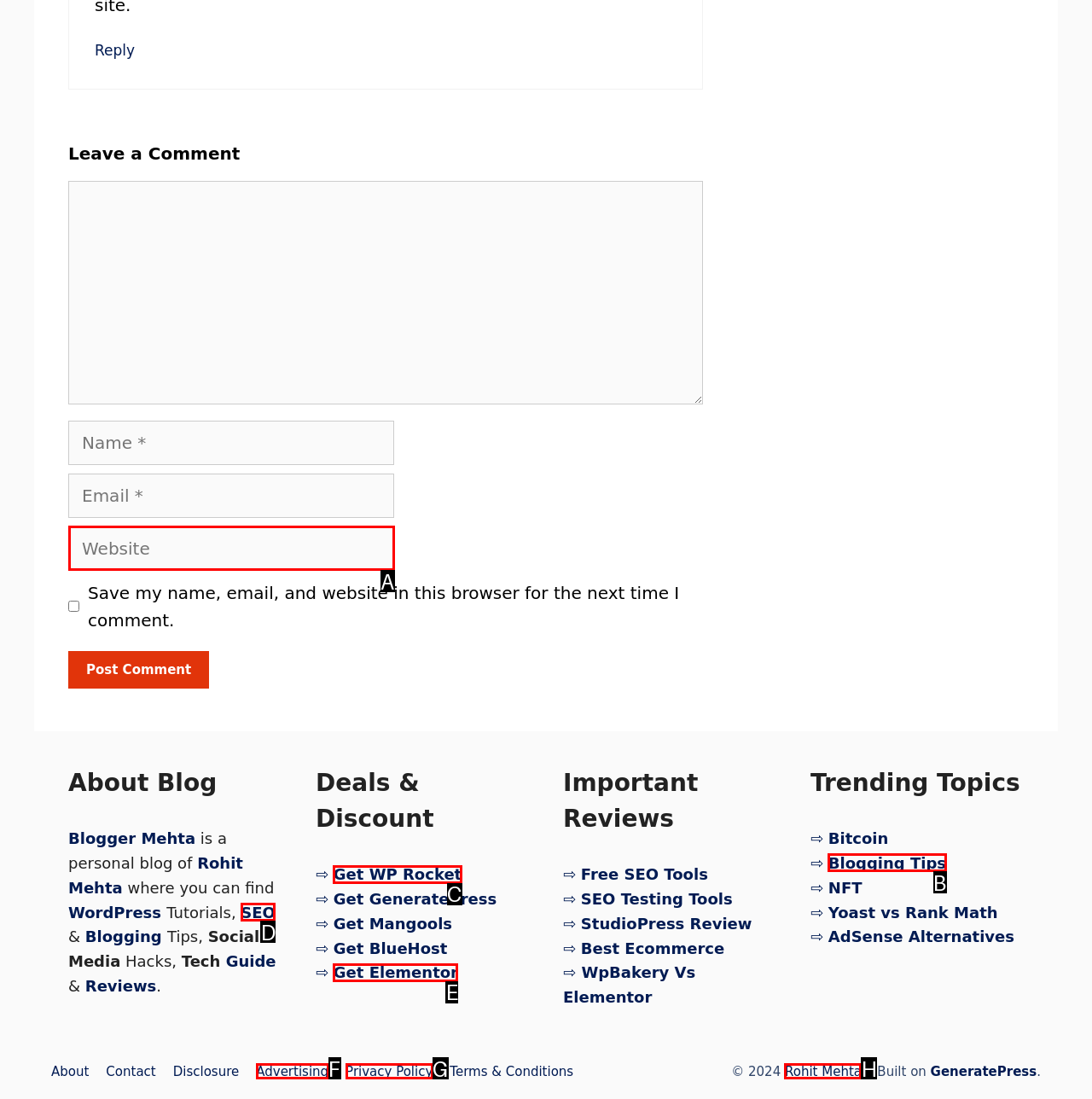Determine which HTML element best fits the description: Advertising
Answer directly with the letter of the matching option from the available choices.

F